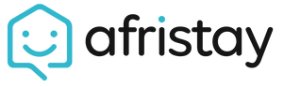Give a one-word or phrase response to the following question: What color is the word 'stay' in?

Vibrant turquoise